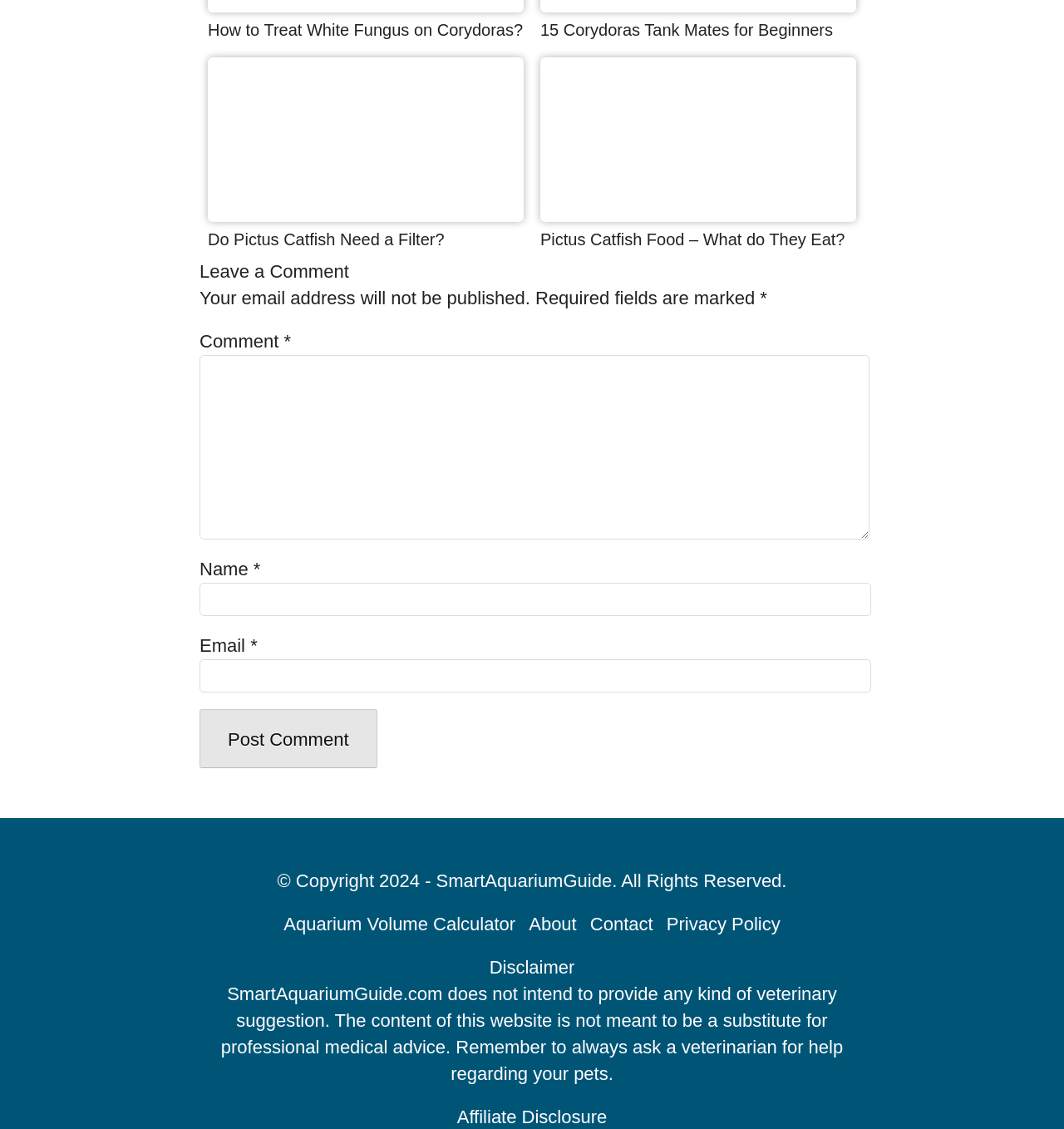Identify the bounding box coordinates of the region that needs to be clicked to carry out this instruction: "Leave a comment". Provide these coordinates as four float numbers ranging from 0 to 1, i.e., [left, top, right, bottom].

[0.188, 0.231, 0.328, 0.25]